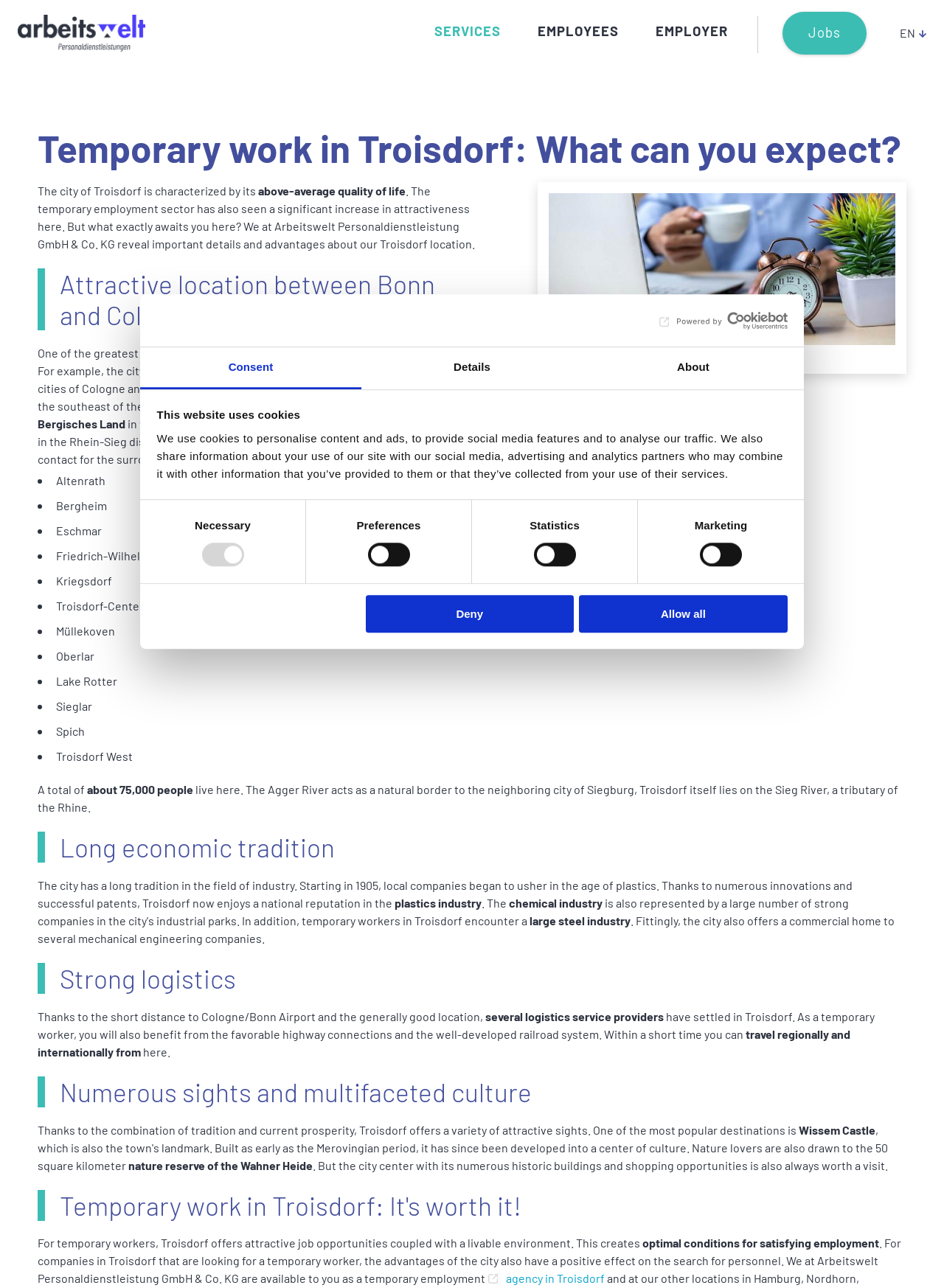Please provide a one-word or short phrase answer to the question:
What is the name of the company mentioned on the webpage?

Arbeitswelt Personaldienstleistung GmbH & Co. KG